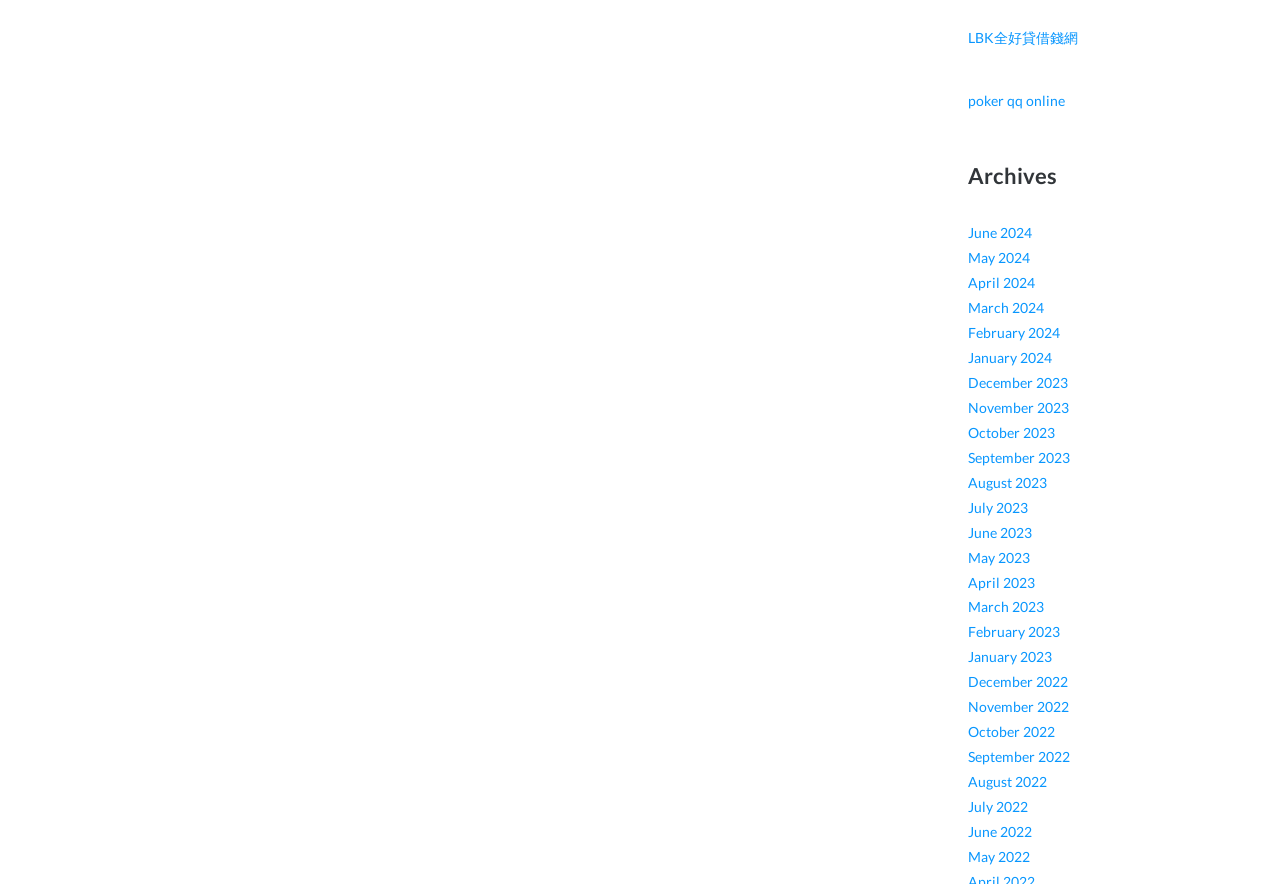Specify the bounding box coordinates of the element's region that should be clicked to achieve the following instruction: "go to June 2024". The bounding box coordinates consist of four float numbers between 0 and 1, in the format [left, top, right, bottom].

[0.756, 0.253, 0.806, 0.272]